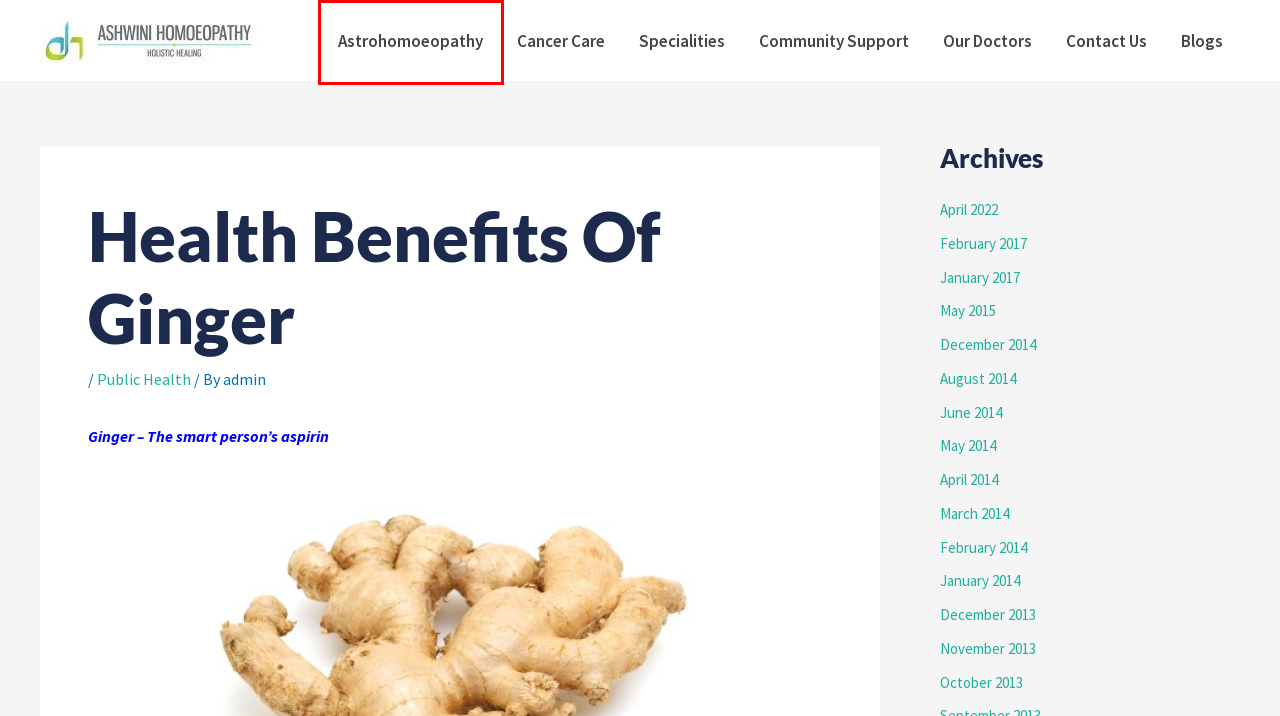Analyze the webpage screenshot with a red bounding box highlighting a UI element. Select the description that best matches the new webpage after clicking the highlighted element. Here are the options:
A. Community Support -
B. Blogs -
C. Contact Us -
D. Specialities -
E. August 2014 -
F. December 2013 -
G. Astrohomoeopathy -
H. FAQ's -

G